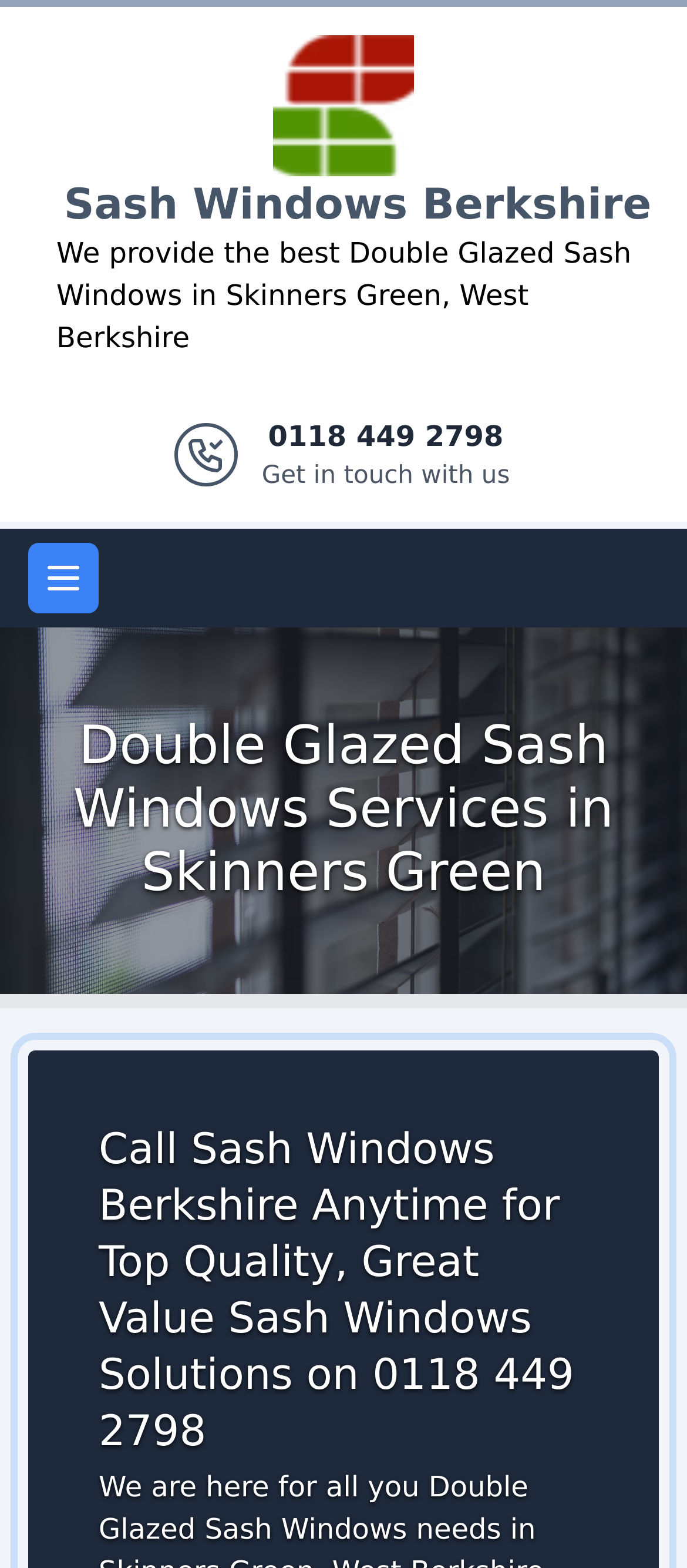What type of windows are provided?
Answer the question with a thorough and detailed explanation.

I found the type of windows provided by looking at the StaticText element with the text 'We provide the best Double Glazed Sash Windows in Skinners Green, West Berkshire' which is a child of the banner element with the description 'Site Header'.